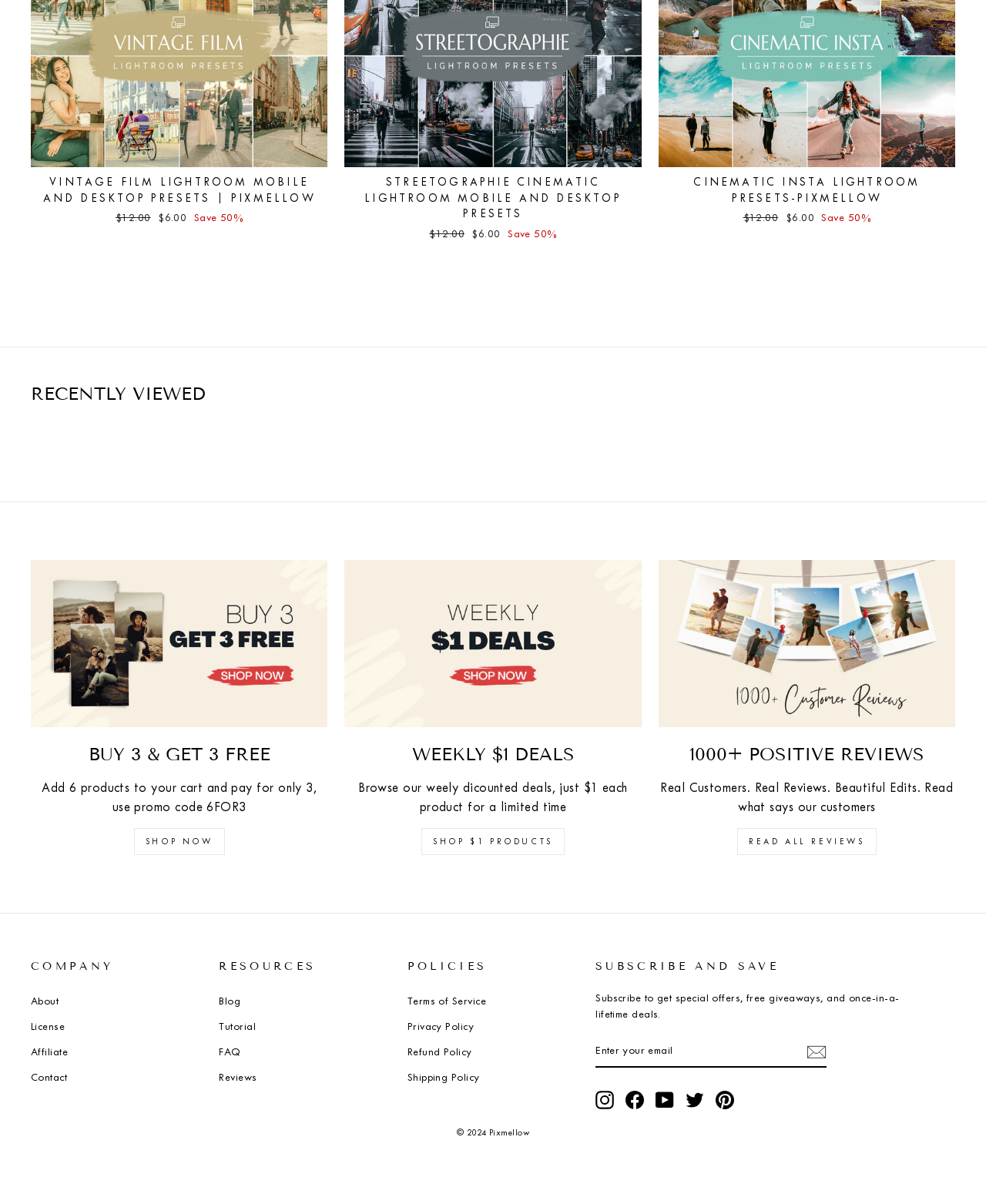Provide the bounding box coordinates in the format (top-left x, top-left y, bottom-right x, bottom-right y). All values are floating point numbers between 0 and 1. Determine the bounding box coordinate of the UI element described as: License

[0.031, 0.843, 0.066, 0.862]